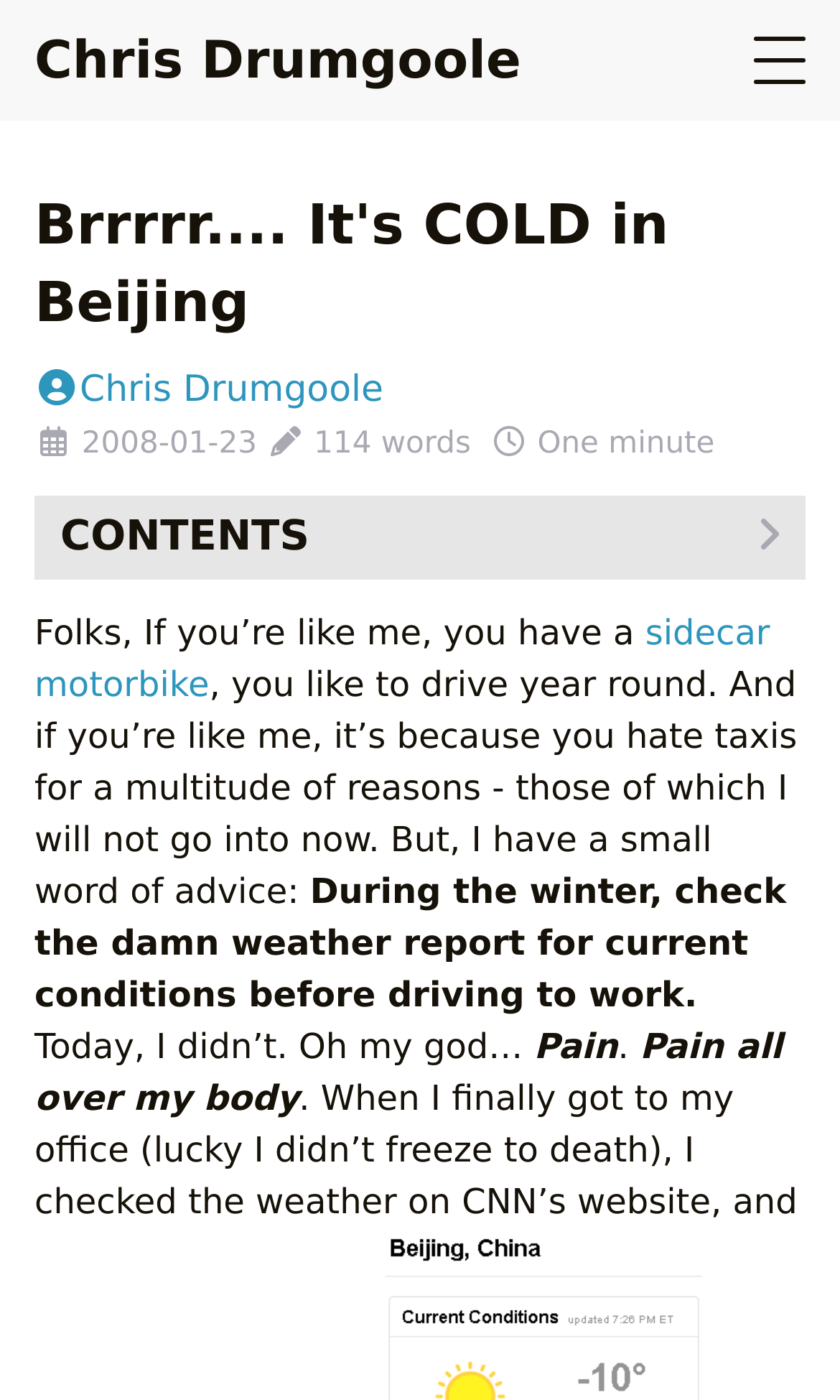What is the author's attitude towards taxis?
Based on the visual content, answer with a single word or a brief phrase.

The author hates taxis